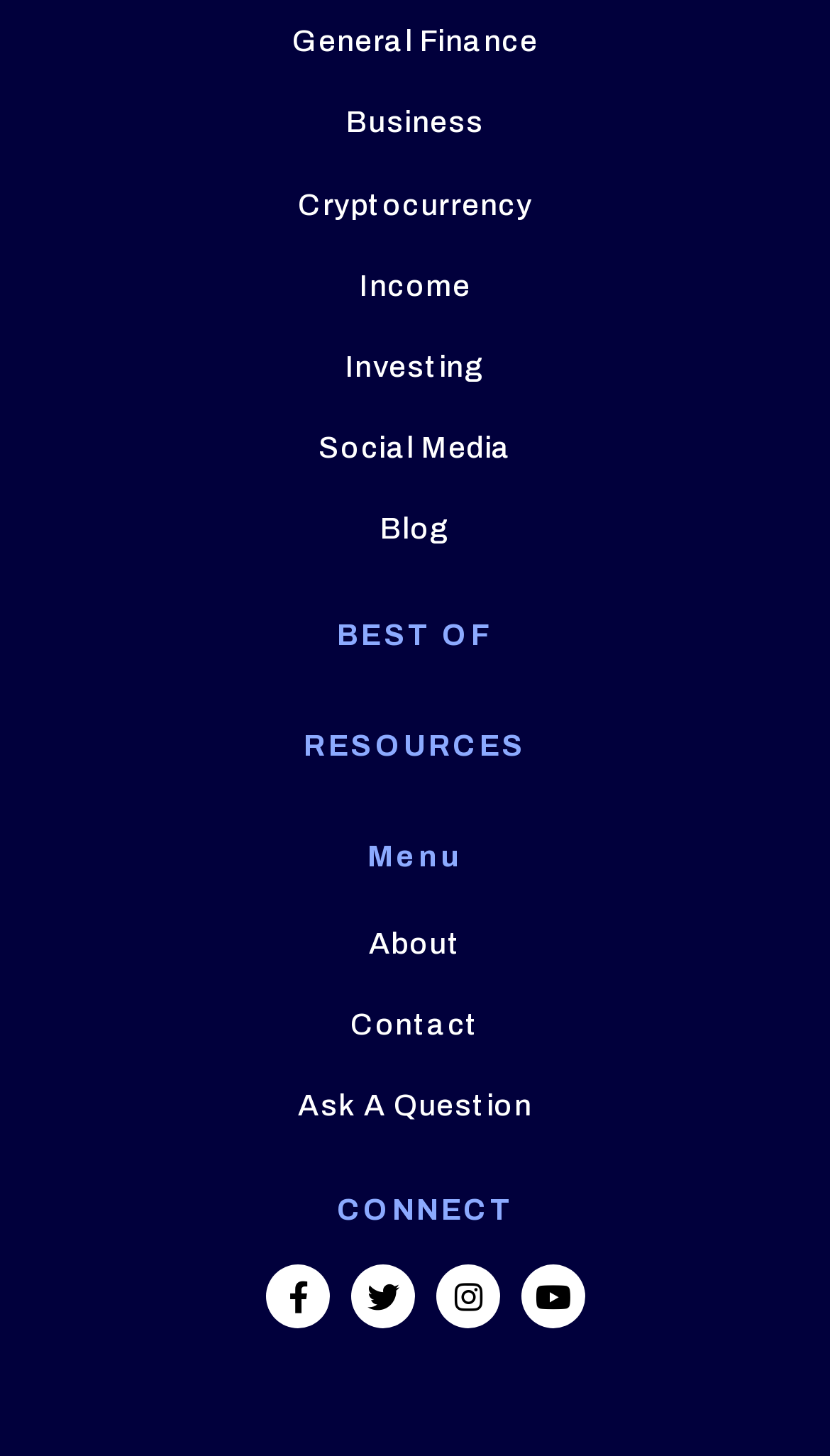How many social media links are there?
Refer to the image and answer the question using a single word or phrase.

4